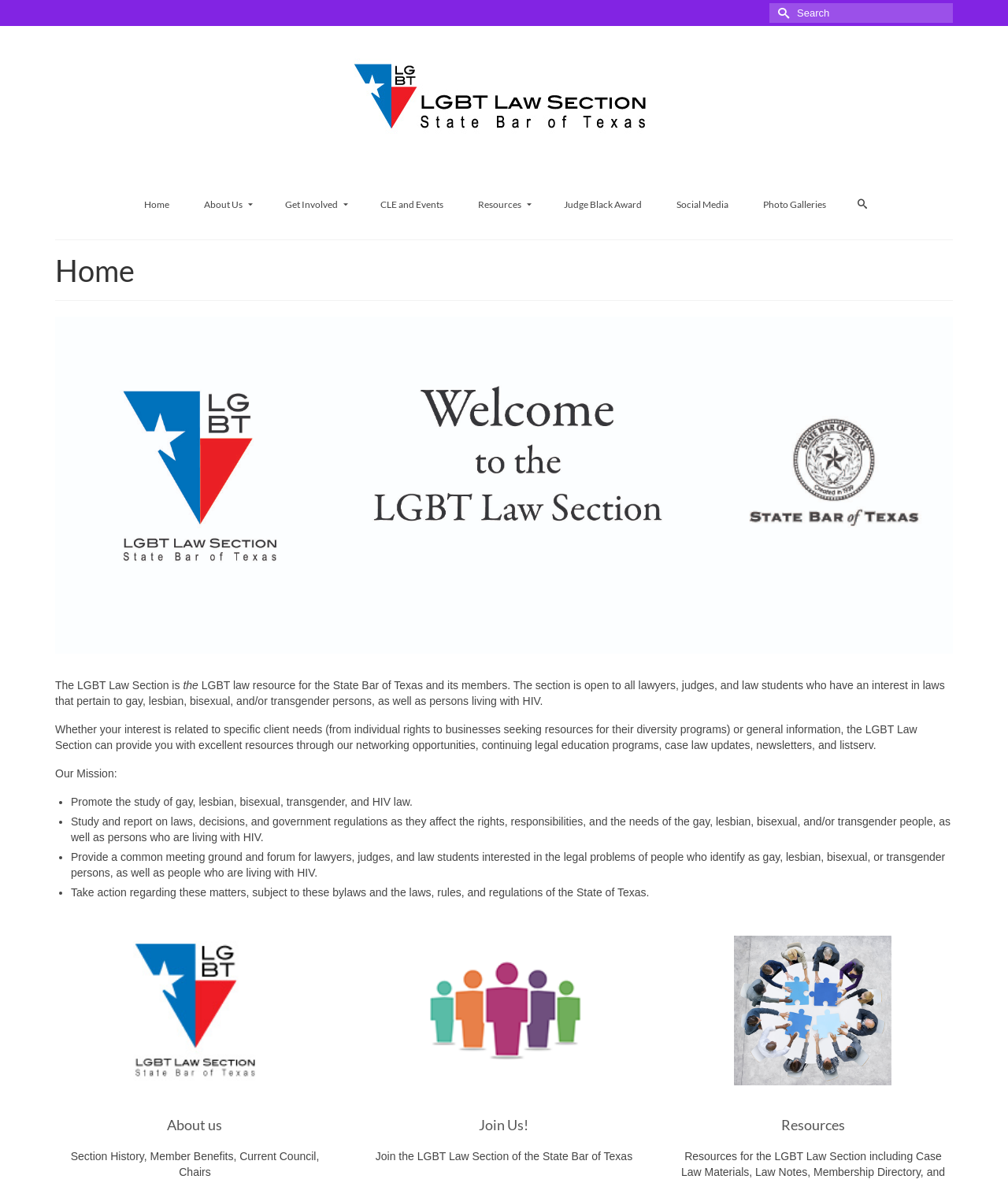Provide a brief response using a word or short phrase to this question:
What is the name of this law section?

LGBT Law Section